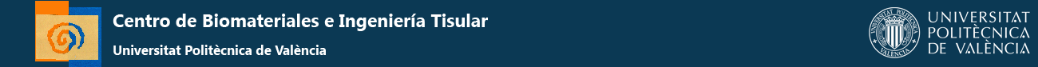Detail all significant aspects of the image you see.

The image features the logo and header for the "Centro de Biomateriales e Ingeniería Tisular" (Center for Biomaterials and Tissue Engineering) at the Universitat Politècnica de València. The logo, situated on the left, incorporates a stylized design, while the text prominently displays the center's name in a bold, modern font. Beneath the center's name, the institution's affiliation with the Universitat Politècnica de València is noted, reinforcing its academic standing. The background is a deep blue, providing a professional and clean aesthetic that complements the vibrant logo design. This presentation encapsulates the center's commitment to innovation and excellence in the field of bioengineering and tissue studies.